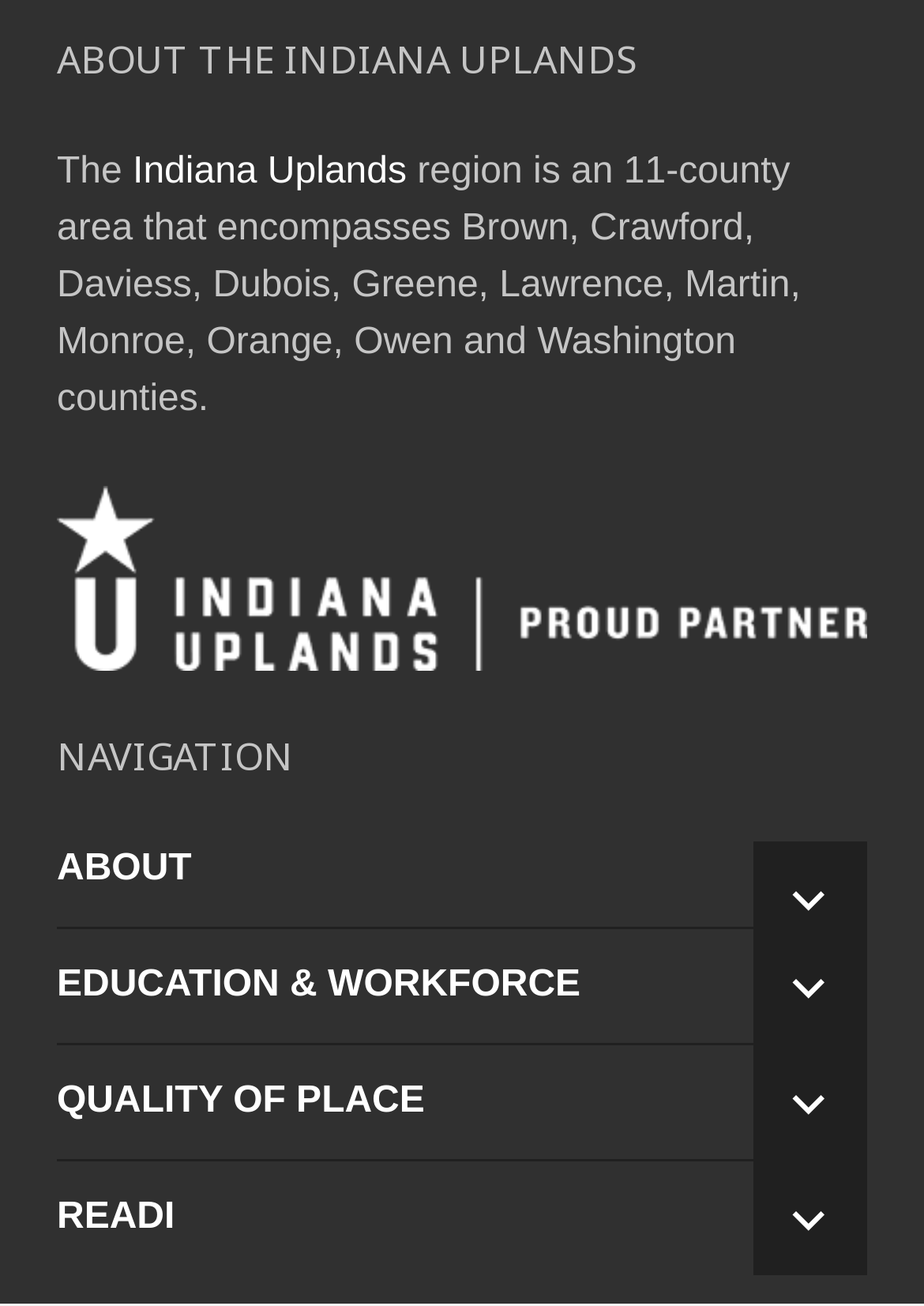Identify the bounding box of the HTML element described as: "Indiana Uplands".

[0.144, 0.116, 0.44, 0.147]